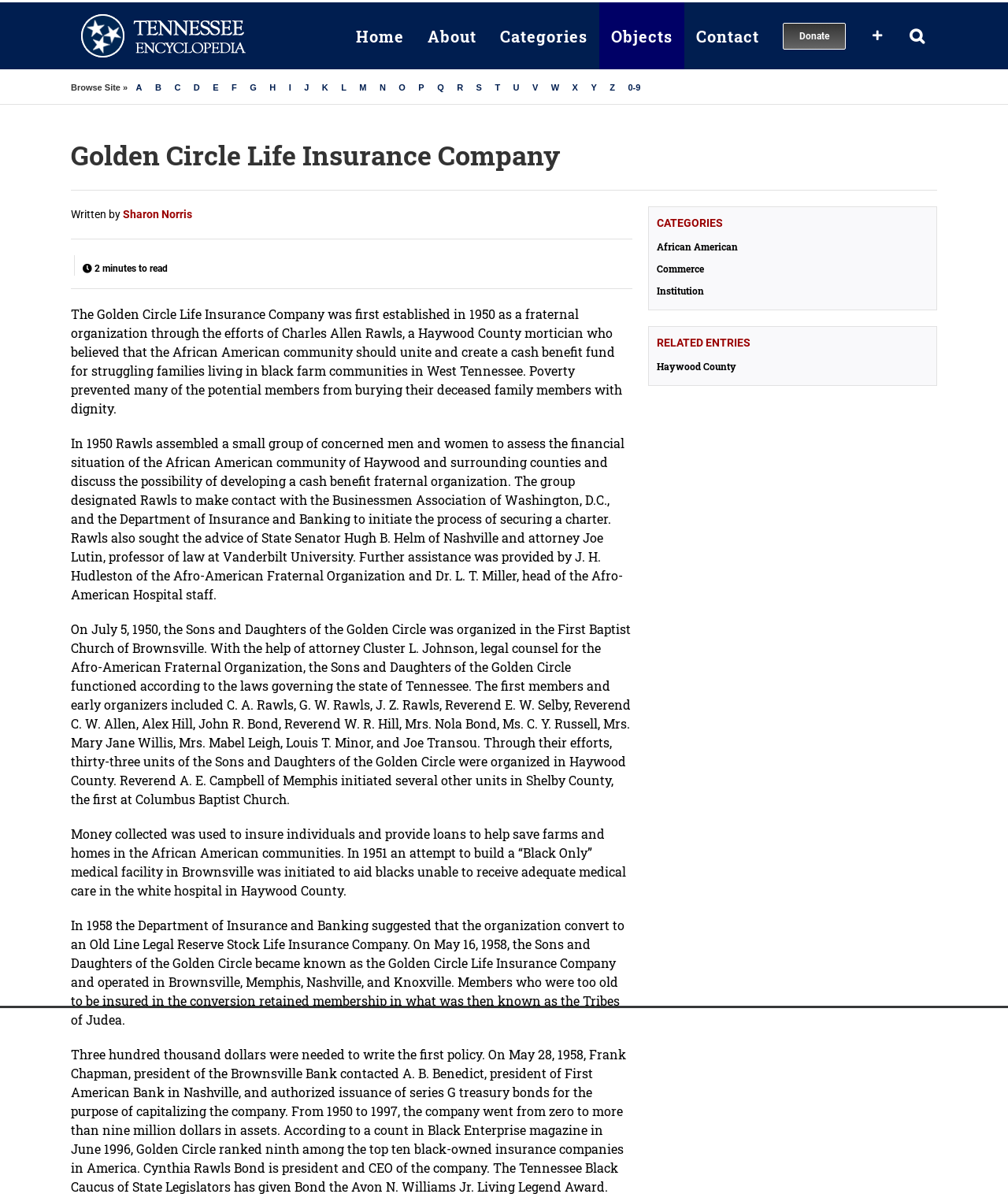Refer to the image and provide an in-depth answer to the question:
Who was the founder of the Golden Circle Life Insurance Company?

The founder of the Golden Circle Life Insurance Company can be found in the text of the webpage, which states that Charles Allen Rawls was the one who believed that the African American community should unite and create a cash benefit fund.